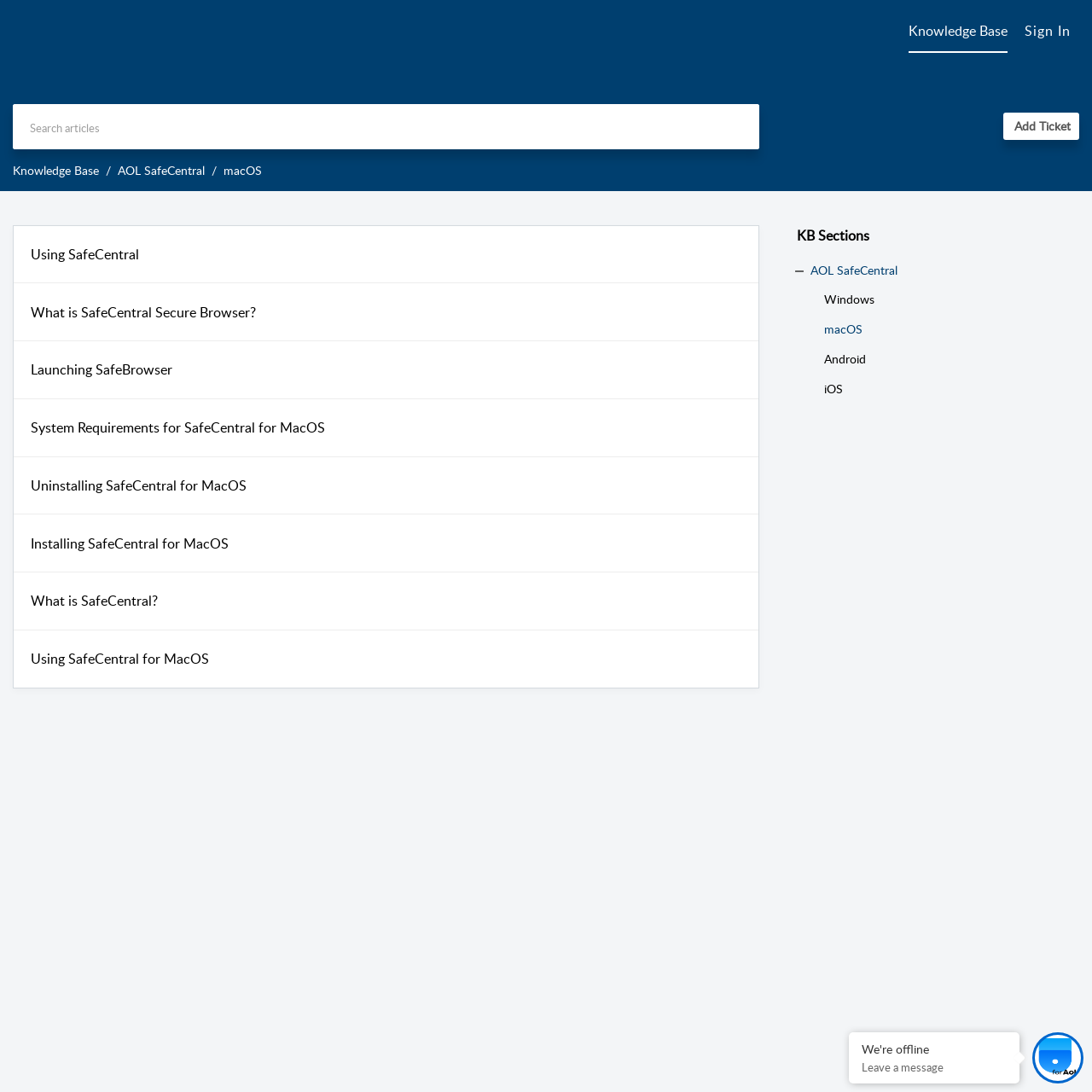Specify the bounding box coordinates of the area that needs to be clicked to achieve the following instruction: "Switch to Windows knowledge base".

[0.755, 0.261, 0.801, 0.288]